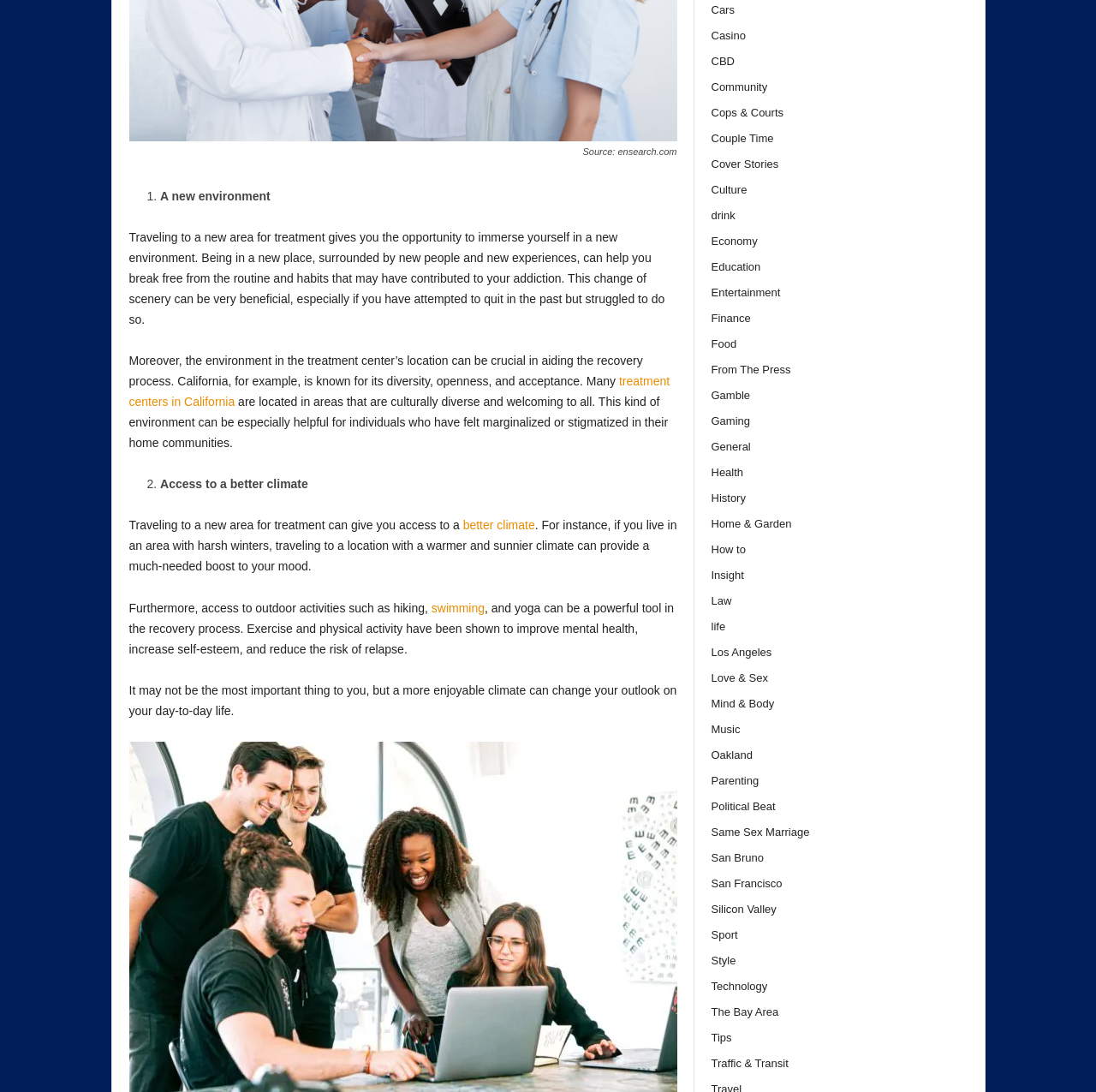Bounding box coordinates are specified in the format (top-left x, top-left y, bottom-right x, bottom-right y). All values are floating point numbers bounded between 0 and 1. Please provide the bounding box coordinate of the region this sentence describes: treatment centers in California

[0.118, 0.343, 0.611, 0.374]